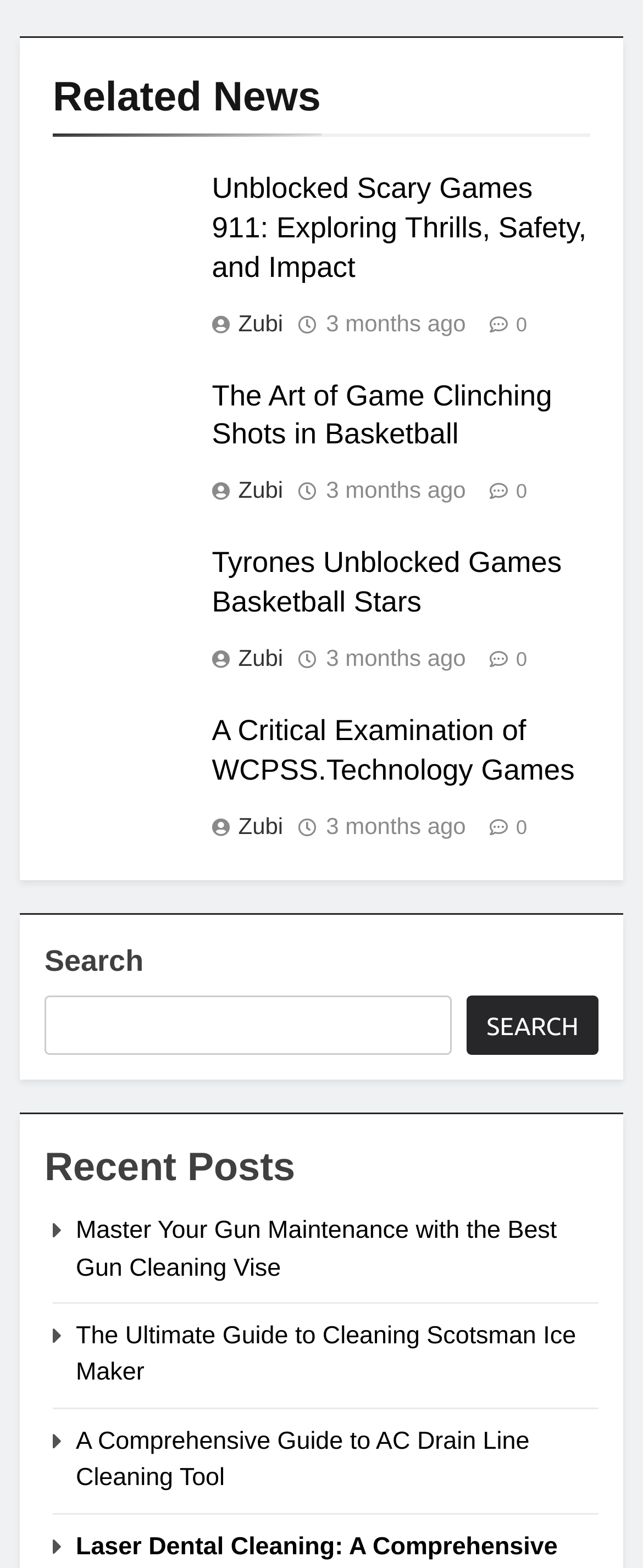What is the purpose of the search box?
Look at the webpage screenshot and answer the question with a detailed explanation.

The search box is located at the bottom of the webpage, and it has a label 'Search' and a button 'SEARCH'. This suggests that the purpose of the search box is to allow users to search for specific articles on the webpage.